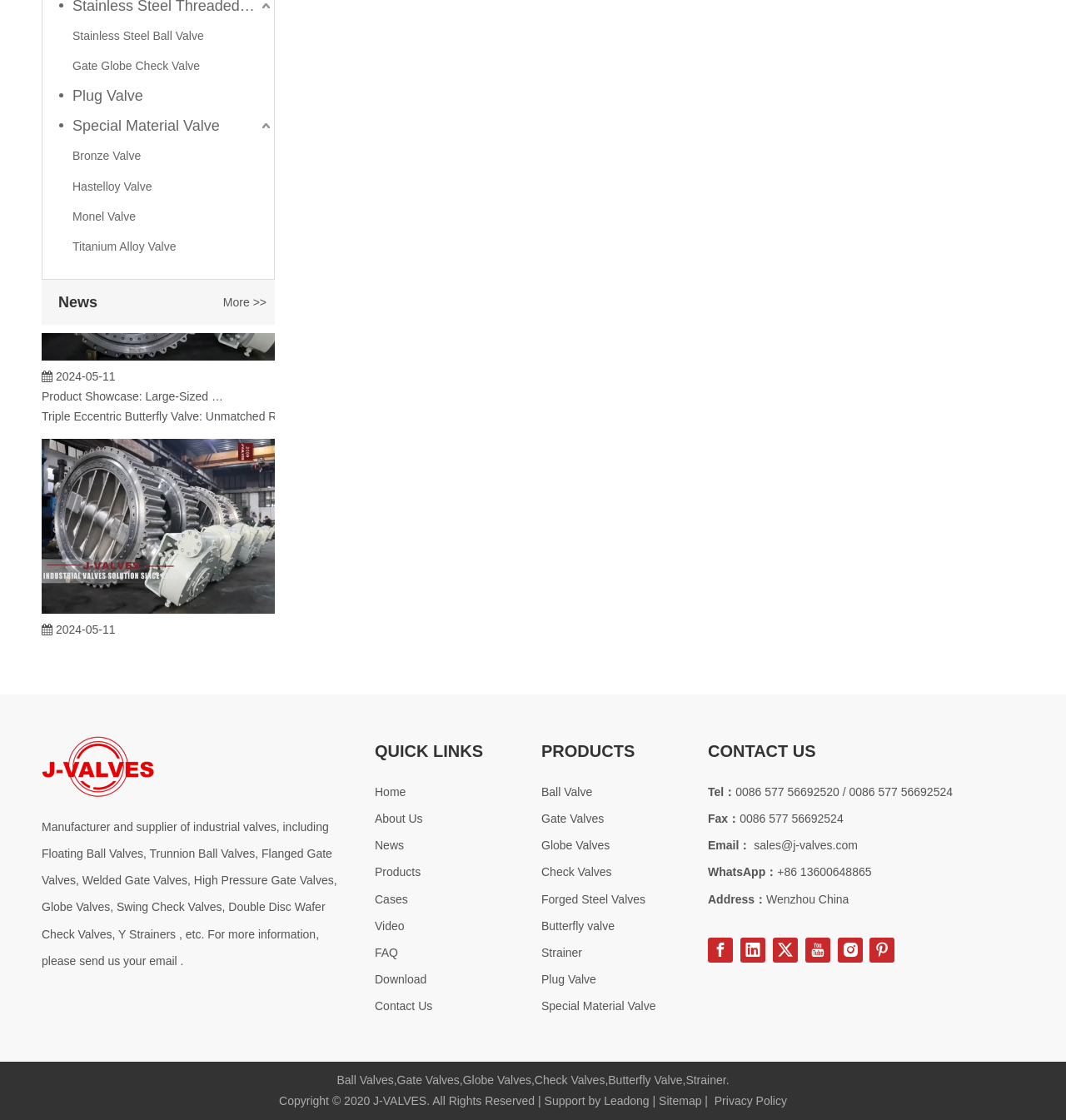What is the contact email of J-VALVES?
Please provide a single word or phrase as your answer based on the screenshot.

sales@j-valves.com